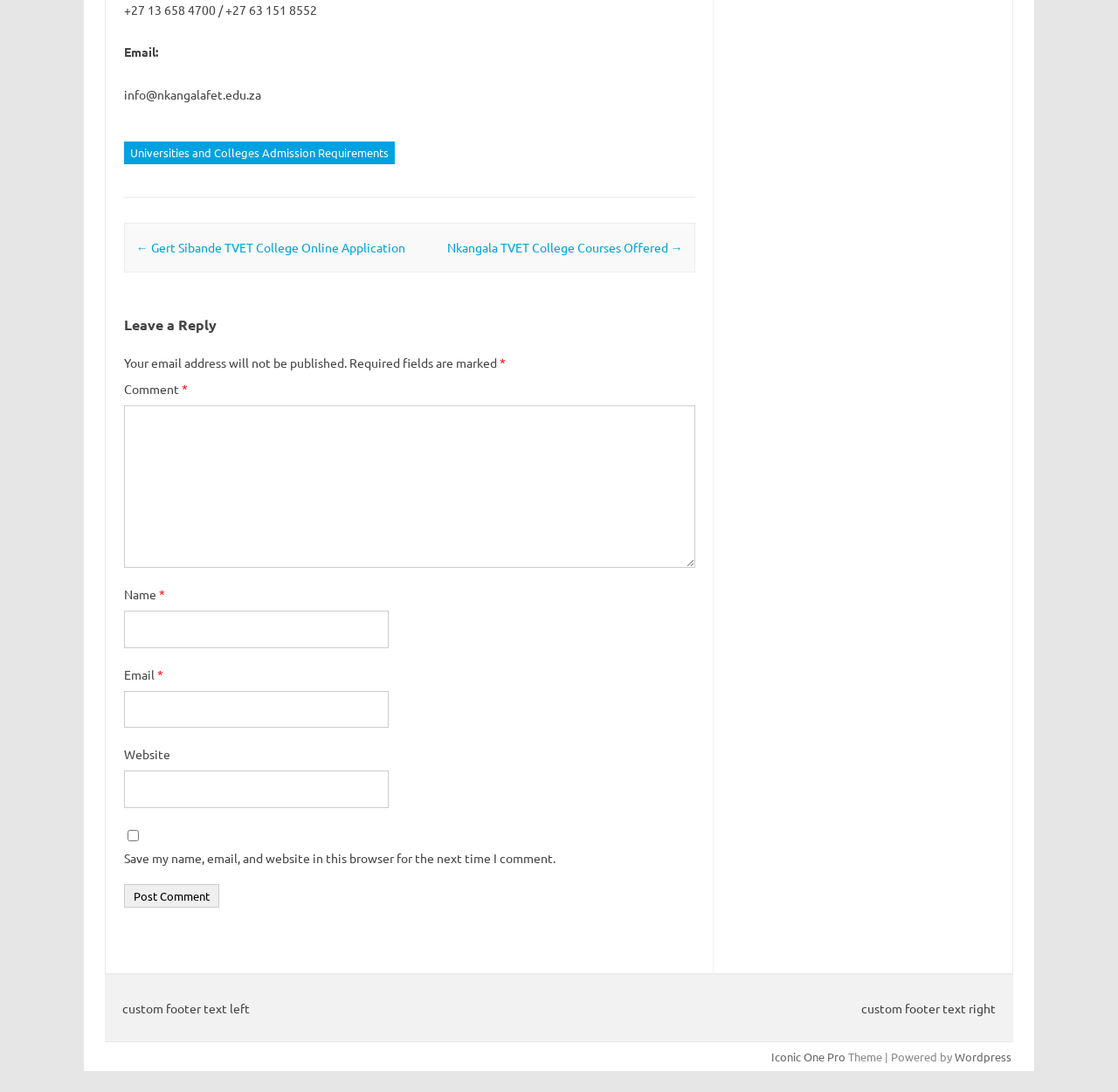Please identify the bounding box coordinates of the area I need to click to accomplish the following instruction: "Click the link to Nkangala TVET College Courses Offered".

[0.4, 0.22, 0.611, 0.234]